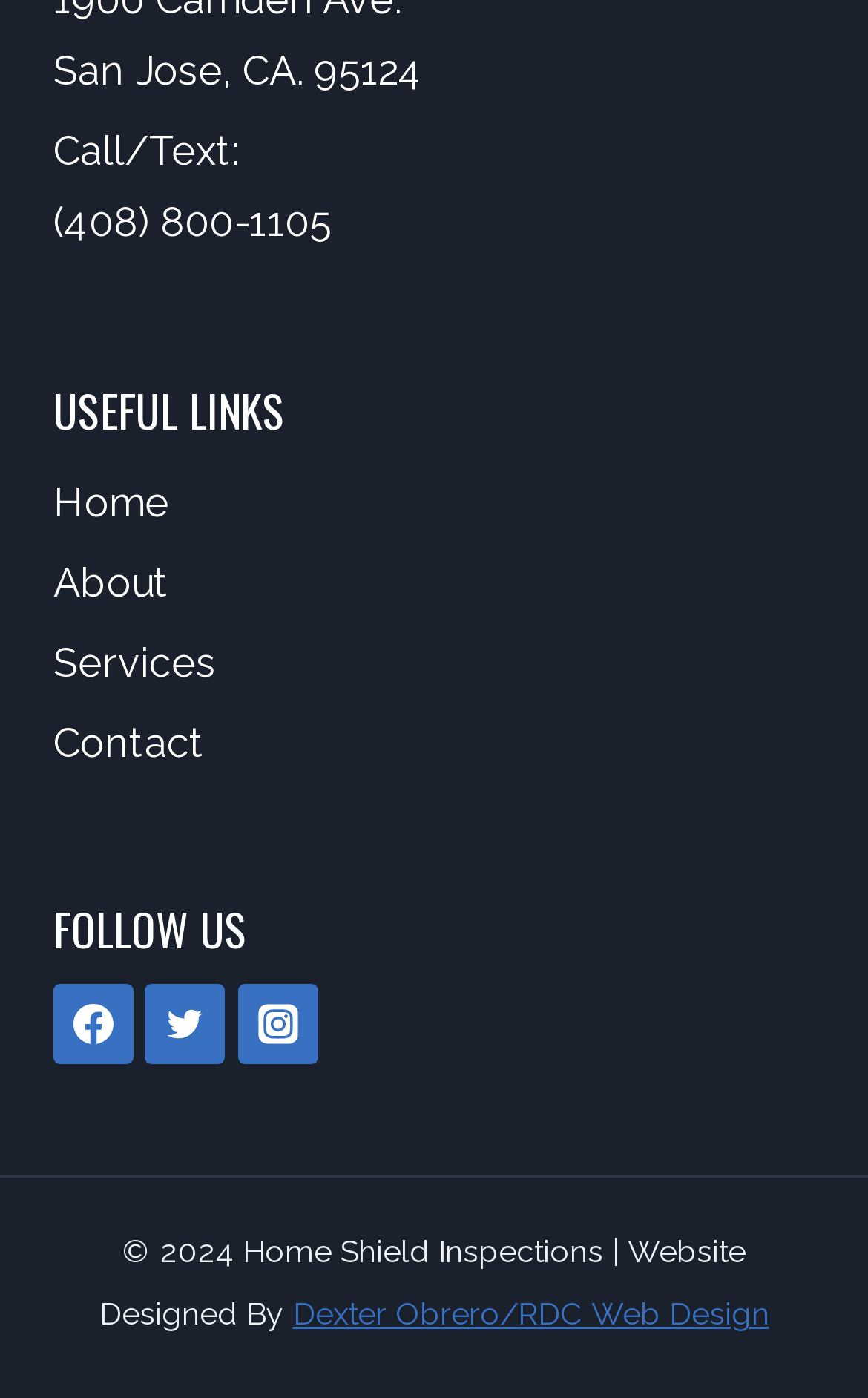Who designed the website?
From the details in the image, provide a complete and detailed answer to the question.

The website designer's name can be found at the bottom of the webpage, in a link element with the text 'Dexter Obrero/RDC Web Design'.